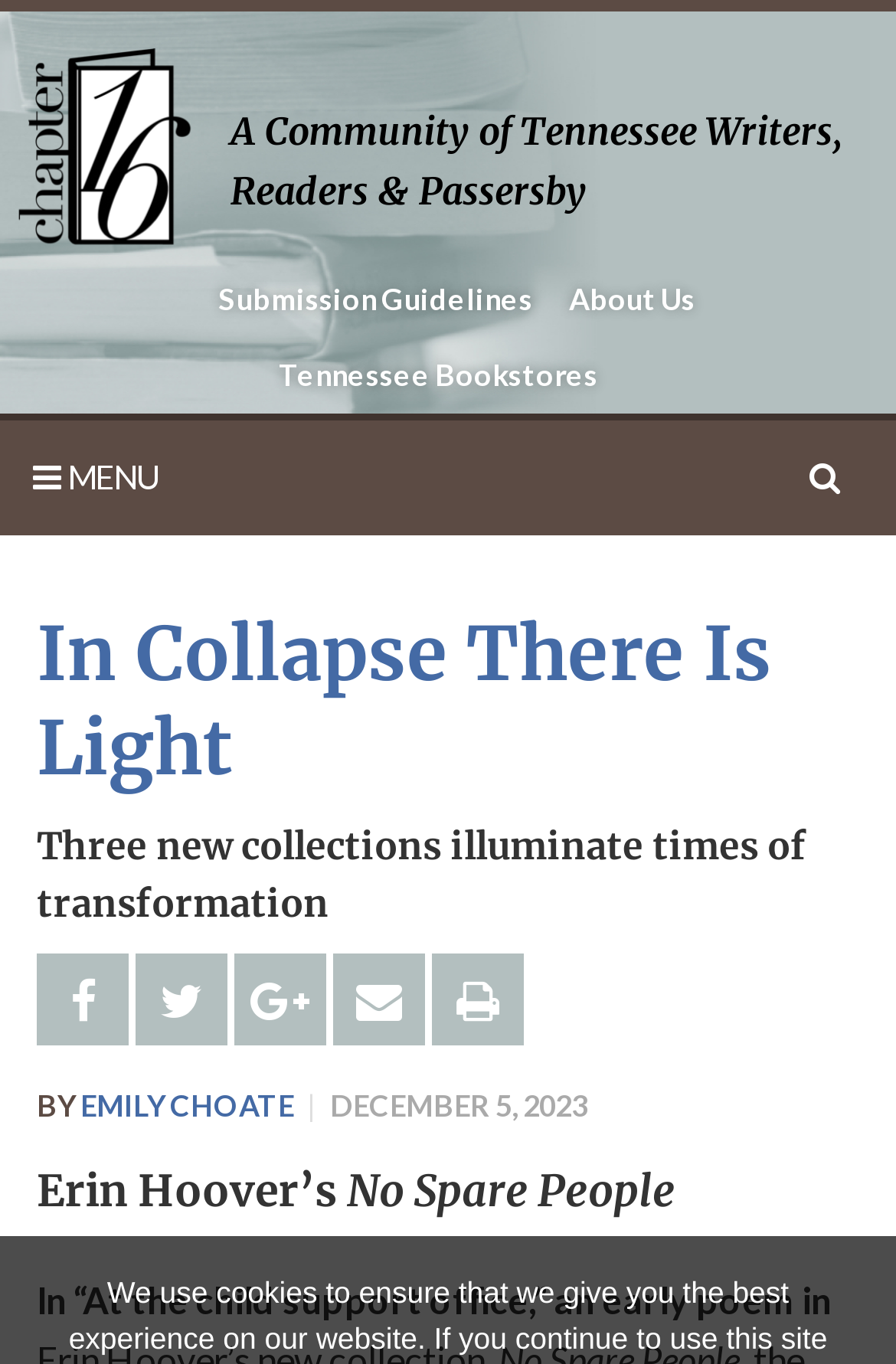Could you identify the text that serves as the heading for this webpage?

In Collapse There Is Light